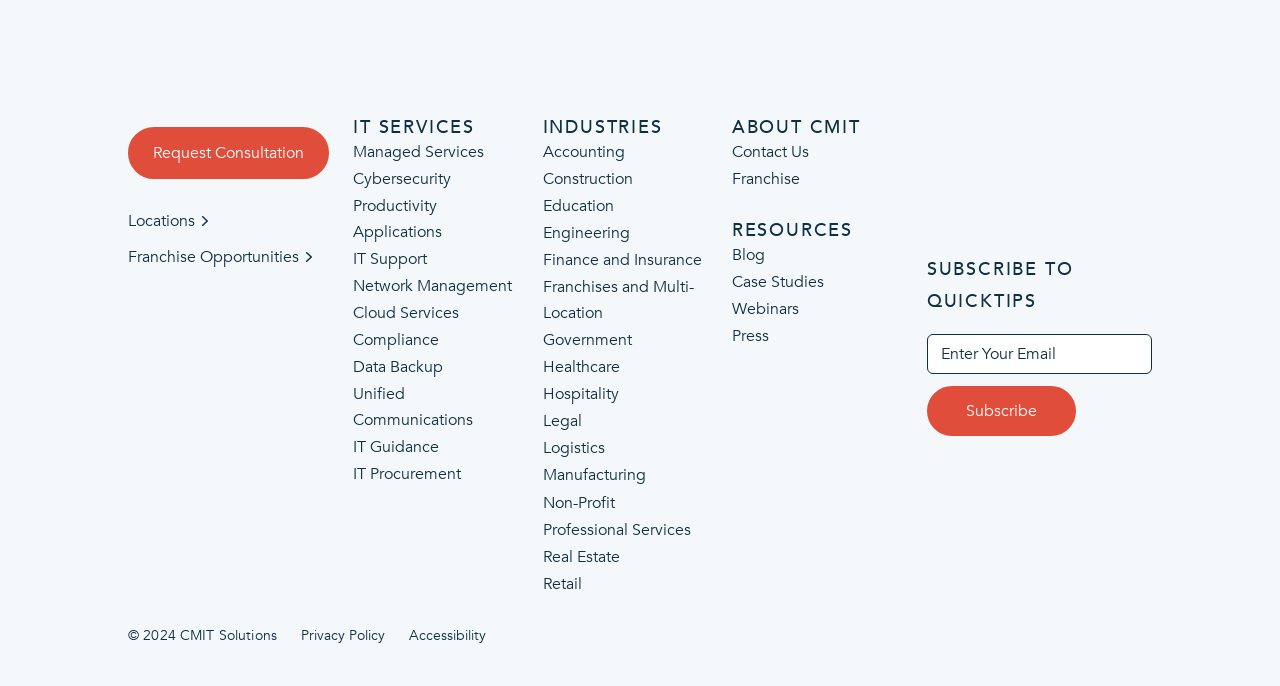Locate the bounding box coordinates of the element that should be clicked to fulfill the instruction: "Click on ADMISSION".

None